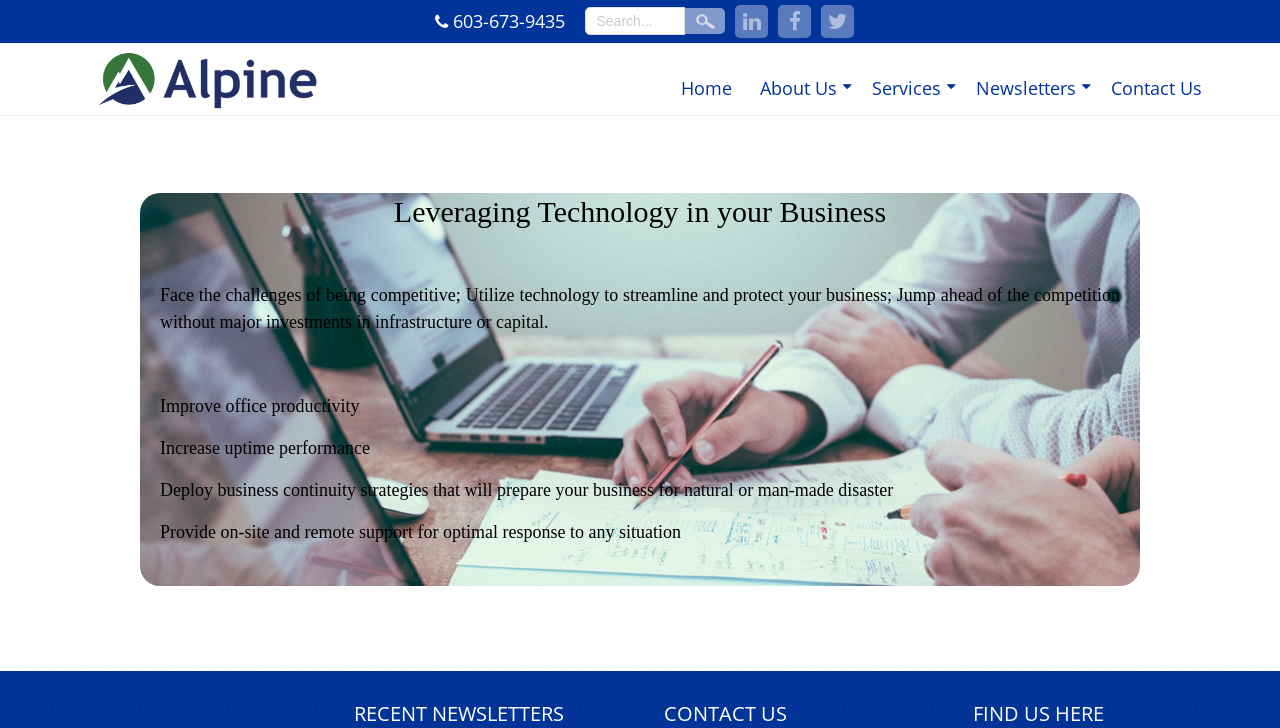Summarize the webpage with a detailed and informative caption.

The webpage is about leveraging technology in business, specifically highlighting the importance of utilizing technology to stay competitive. At the top right corner, there is a phone number "603-673-9435" and a search bar with a "Search" button. Next to the search bar, there are three social media links represented by icons.

Below the top section, there is a navigation menu with five links: "Home", "About Us", "Services", "Newsletters", and "Contact Us". Each link has an arrow icon next to it.

The main content of the webpage is divided into two sections. The first section has a heading "Leveraging Technology in your Business" and a brief description of the importance of technology in business. The second section lists four benefits of leveraging technology, including improving office productivity, increasing uptime performance, deploying business continuity strategies, and providing on-site and remote support.

On the top left corner, there is a logo image, and the background of the webpage has a subtle texture. Overall, the webpage has a clean and organized layout, making it easy to navigate and read.